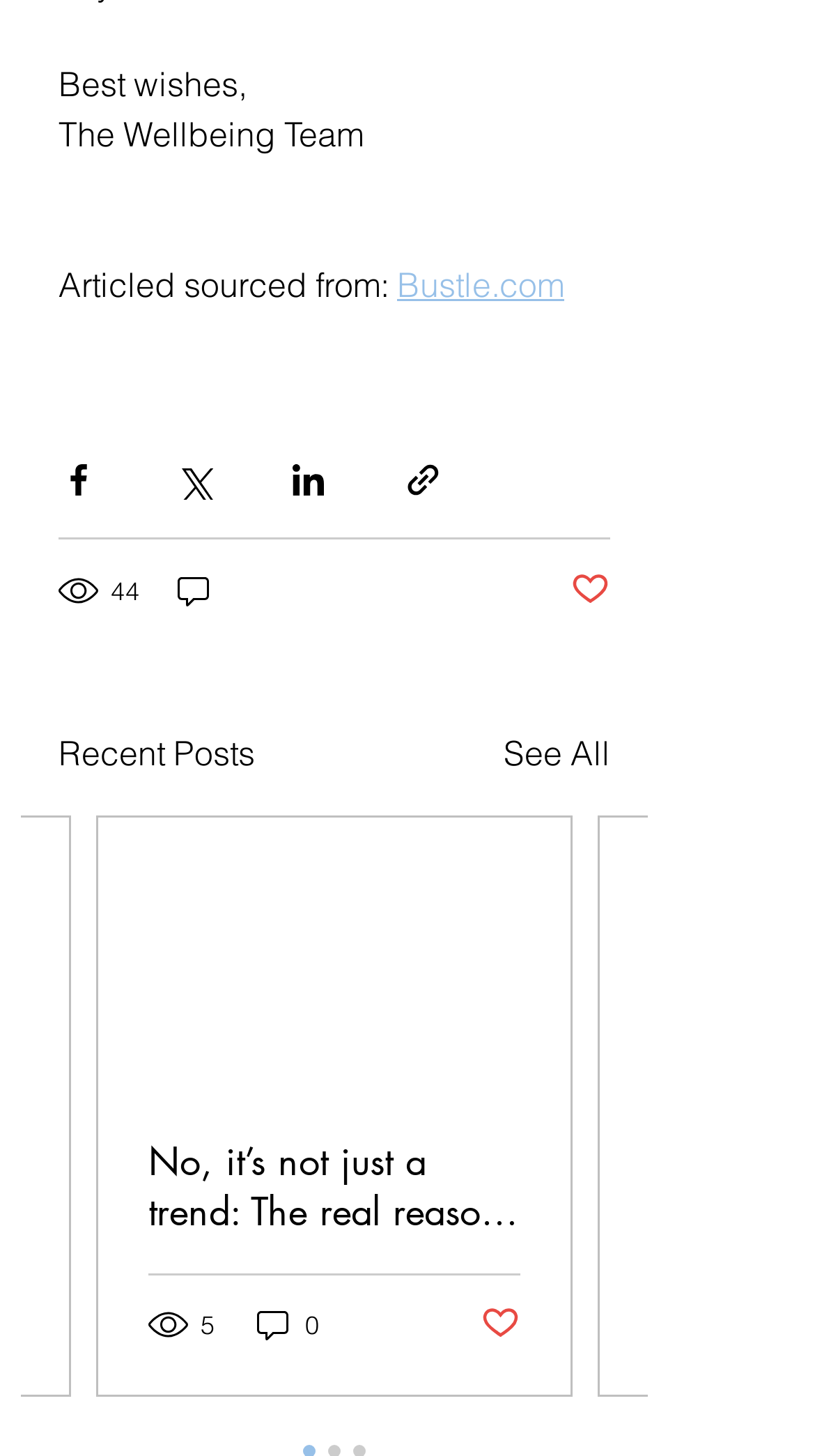How many views does the first post have?
Please provide a single word or phrase based on the screenshot.

44 views